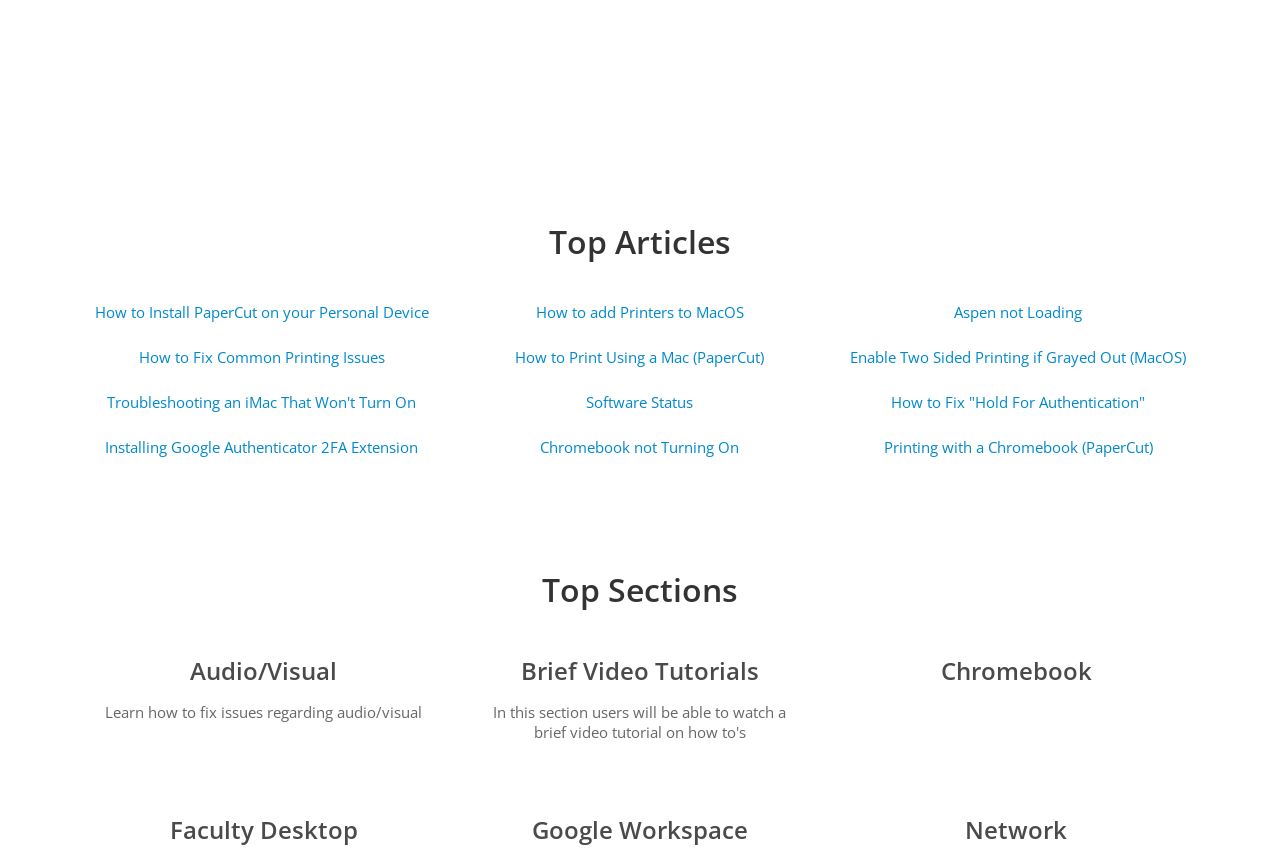Identify the bounding box coordinates for the UI element mentioned here: "Aspen not Loading". Provide the coordinates as four float values between 0 and 1, i.e., [left, top, right, bottom].

[0.746, 0.35, 0.846, 0.373]